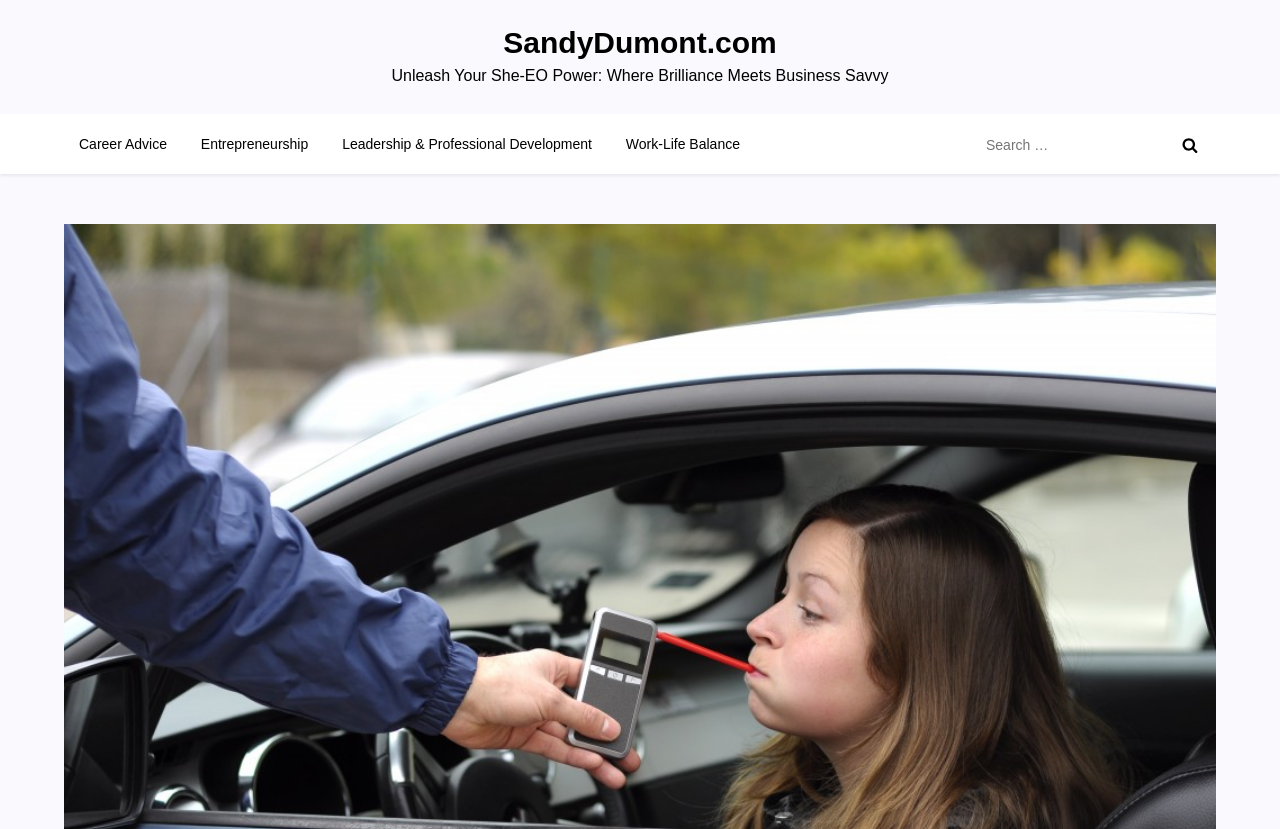What is the icon next to the search button?
Could you answer the question in a detailed manner, providing as much information as possible?

The icon next to the search button is an image of a magnifying glass, which is a common symbol used to represent search functionality.